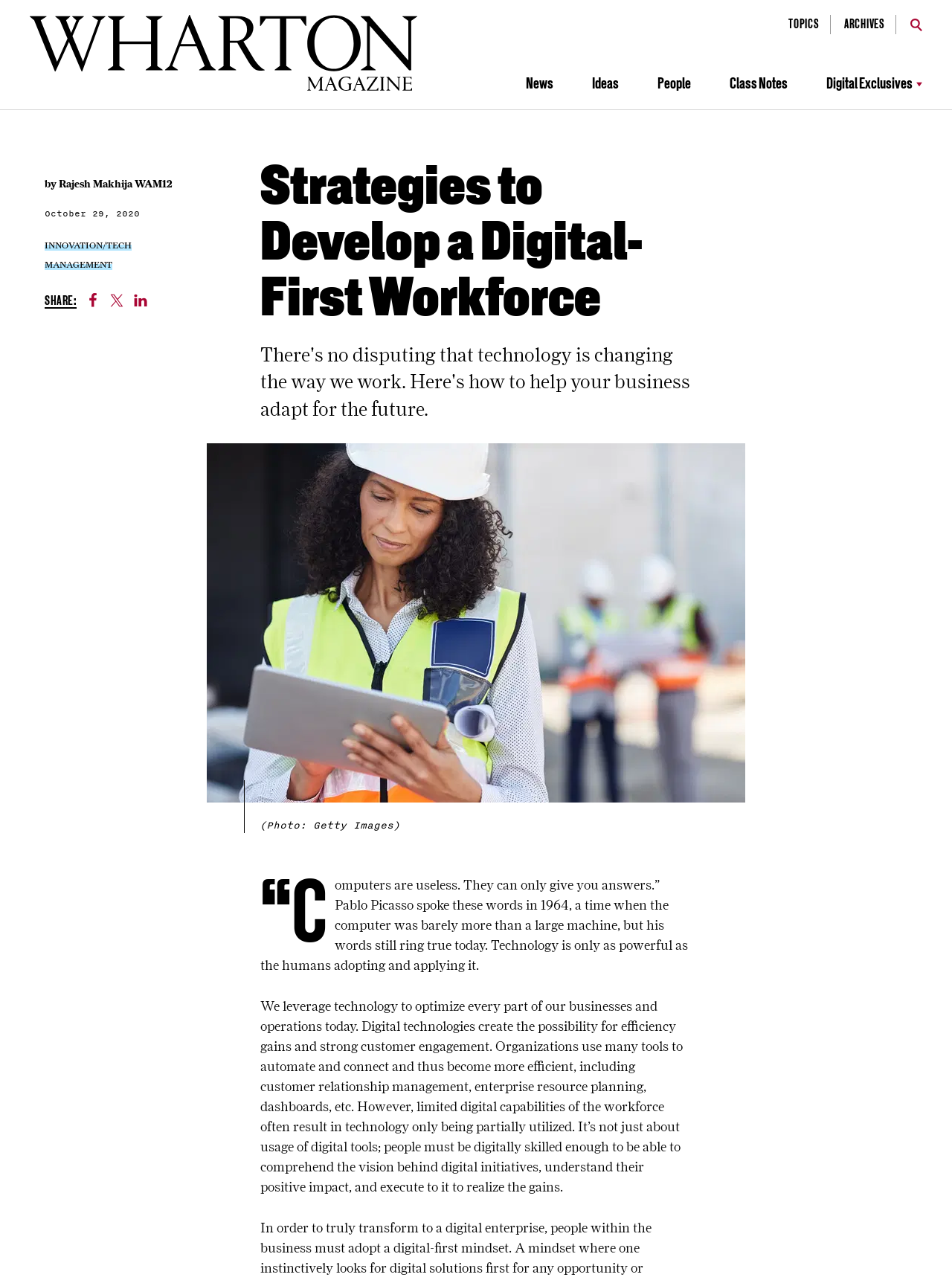Answer this question in one word or a short phrase: What is the quote mentioned in the article?

“Computers are useless. They can only give you answers.”